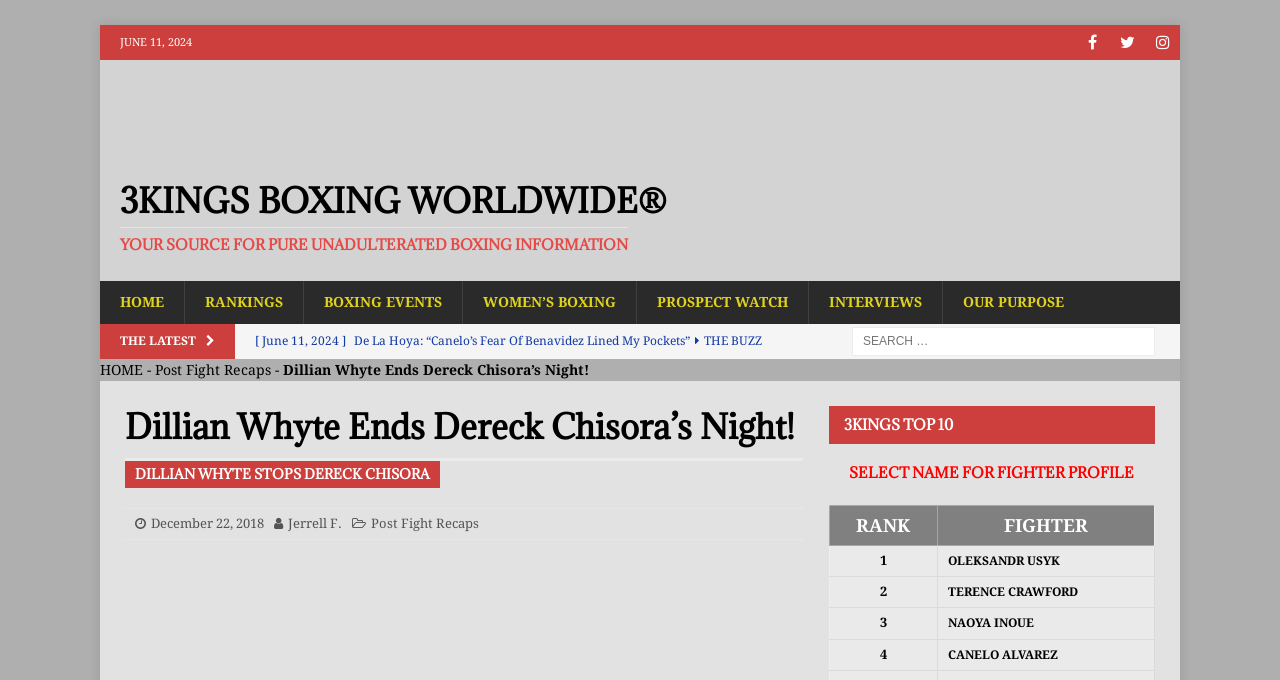Elaborate on the different components and information displayed on the webpage.

This webpage is about boxing news and information. At the top, there is a logo of 3Kings Boxing Male, accompanied by a copyright notice. Below the logo, there are three social media links to Facebook, Twitter, and Instagram. 

To the right of the logo, there is a heading that reads "3KINGS BOXING WORLDWIDE® YOUR SOURCE FOR PURE UNADULTERATED BOXING INFORMATION". Below this heading, there are several links to different sections of the website, including "HOME", "RANKINGS", "BOXING EVENTS", "WOMEN'S BOXING", "PROSPECT WATCH", "INTERVIEWS", and "OUR PURPOSE".

On the left side of the page, there is a section titled "THE LATEST" with several links to recent news articles, each with a date and a brief description. The articles appear to be about boxing news and updates.

In the main content area, there is a large heading that reads "Dillian Whyte Ends Dereck Chisora’s Night!" with a subheading that reads "DILLIAN WHYTE STOPS DERECK CHISORA". Below this, there are several links to related articles and a section titled "3KINGS TOP 10" with a table ranking boxers. Each row in the table has a rank and a link to a fighter's profile.

At the bottom of the page, there is a search bar and a complementary section with several links to other articles.